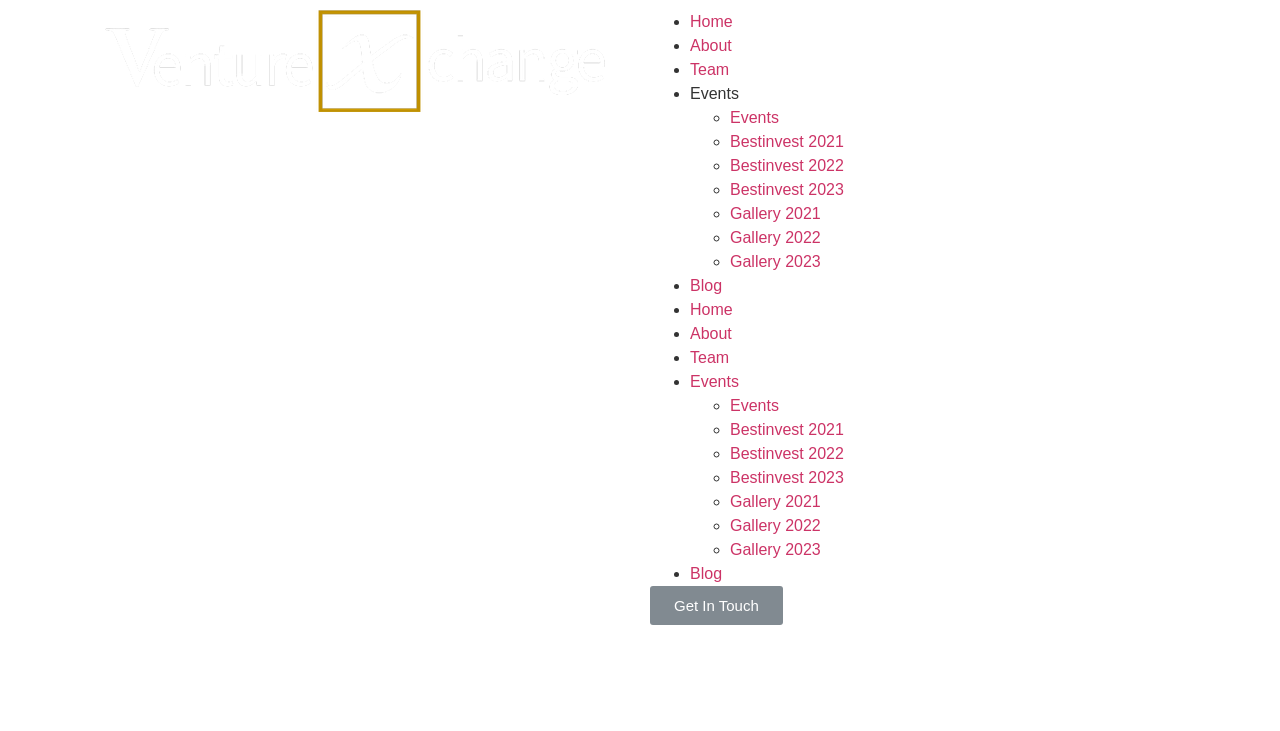Determine the bounding box coordinates of the target area to click to execute the following instruction: "go to home page."

[0.539, 0.018, 0.572, 0.041]